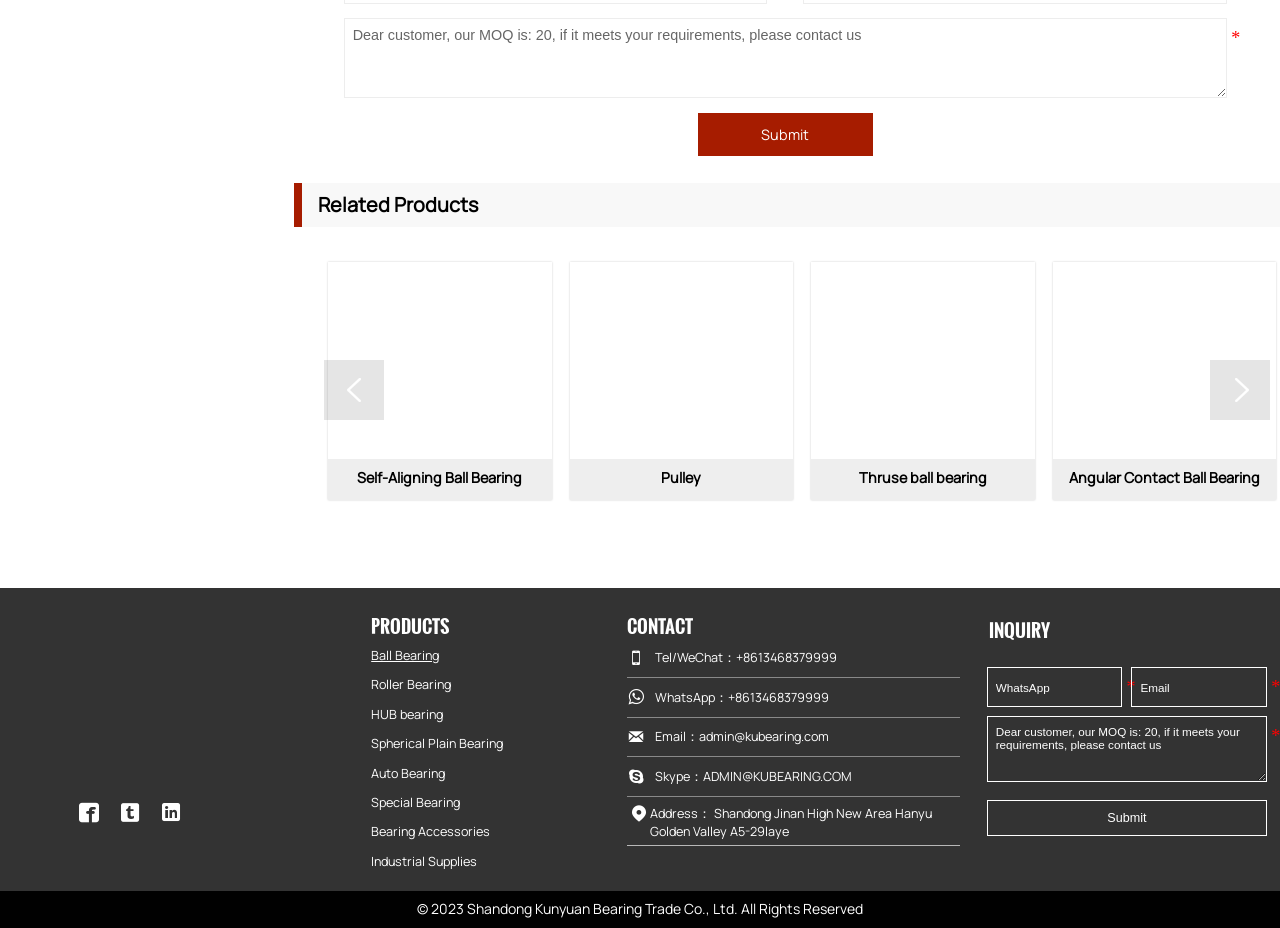Please determine the bounding box coordinates of the area that needs to be clicked to complete this task: 'contact us'. The coordinates must be four float numbers between 0 and 1, formatted as [left, top, right, bottom].

[0.268, 0.019, 0.959, 0.106]